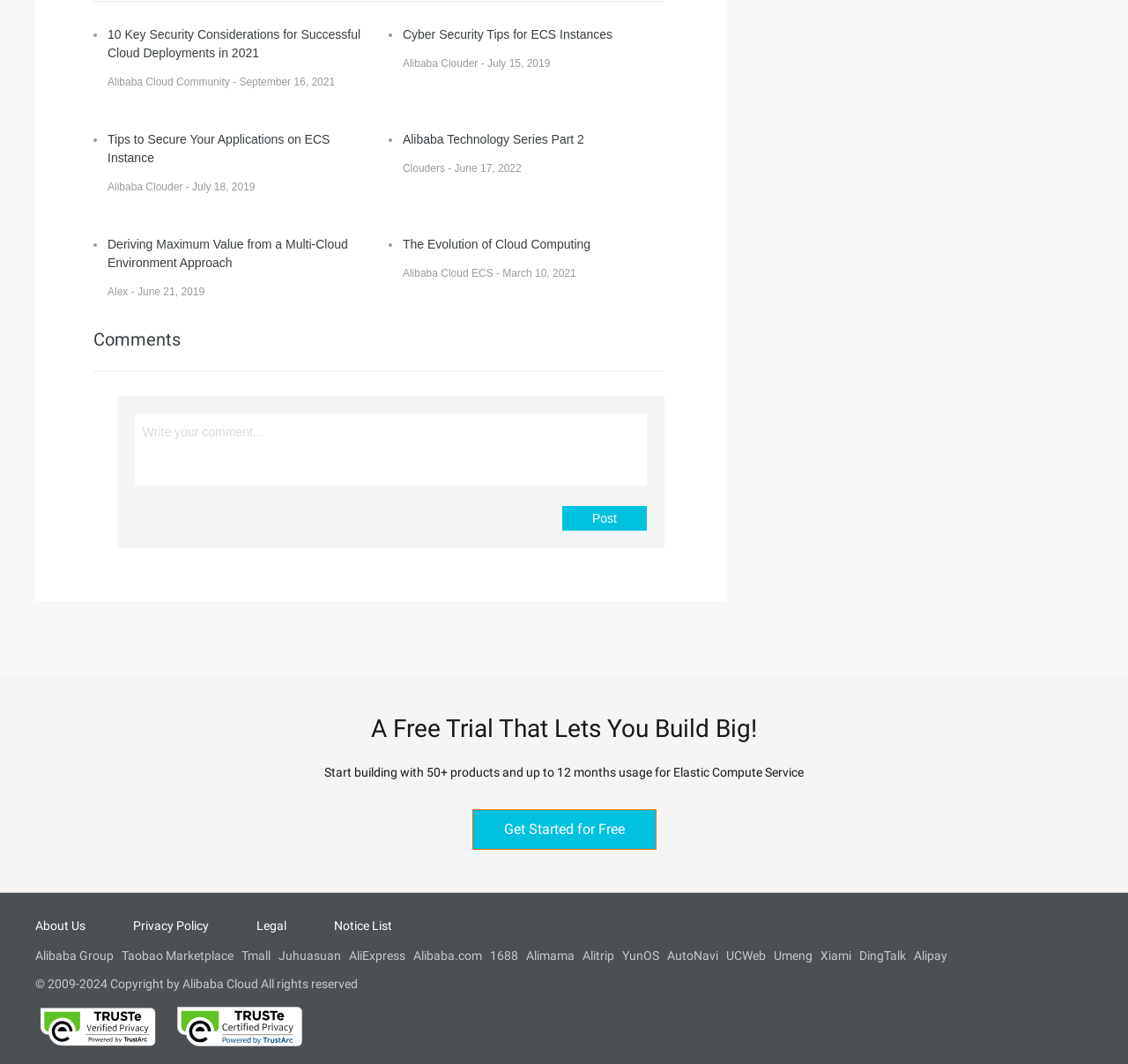Identify the bounding box coordinates of the clickable section necessary to follow the following instruction: "Learn about Alibaba Cloud Community". The coordinates should be presented as four float numbers from 0 to 1, i.e., [left, top, right, bottom].

[0.095, 0.071, 0.297, 0.083]